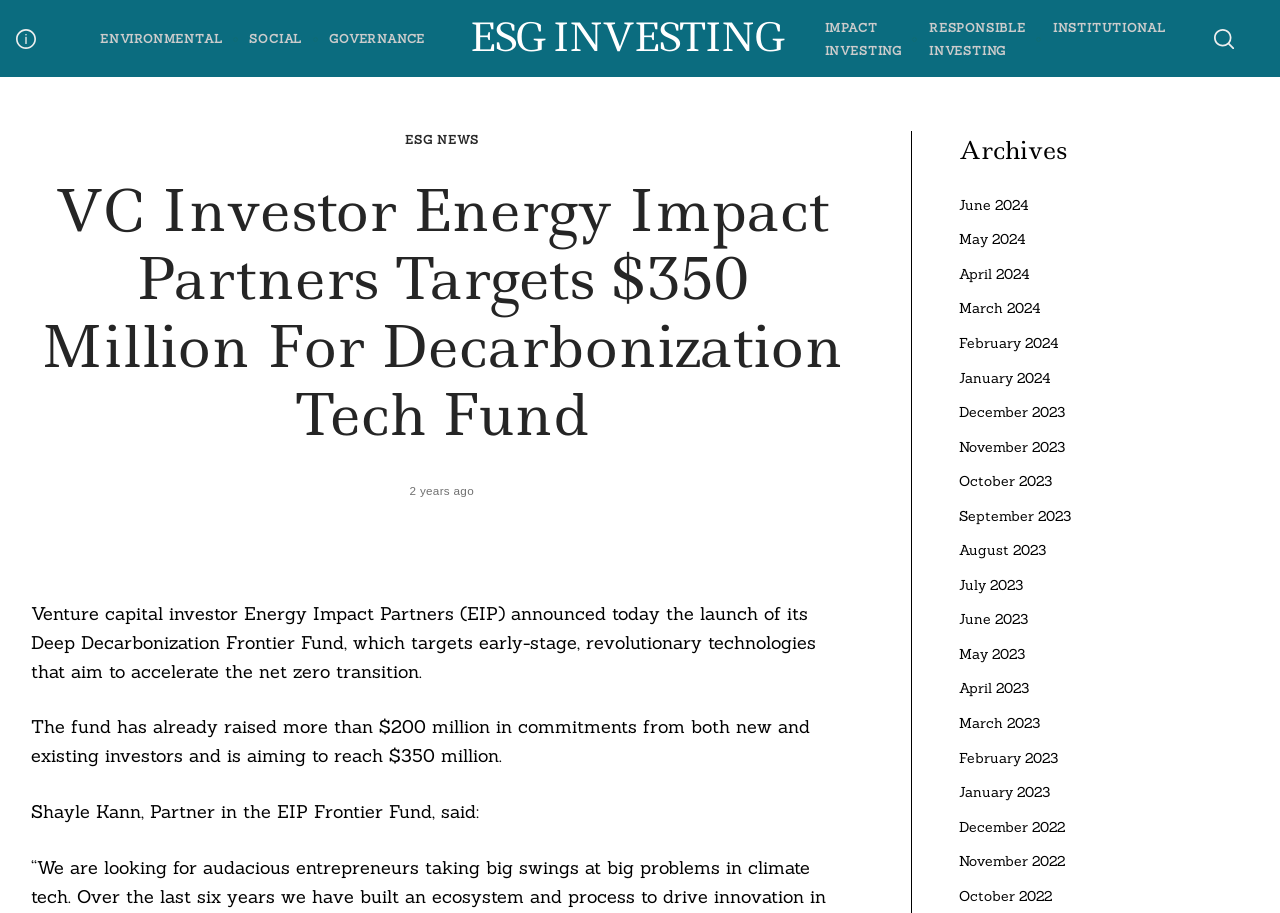Please identify the bounding box coordinates of the clickable element to fulfill the following instruction: "Click on June 2024". The coordinates should be four float numbers between 0 and 1, i.e., [left, top, right, bottom].

[0.749, 0.212, 0.96, 0.237]